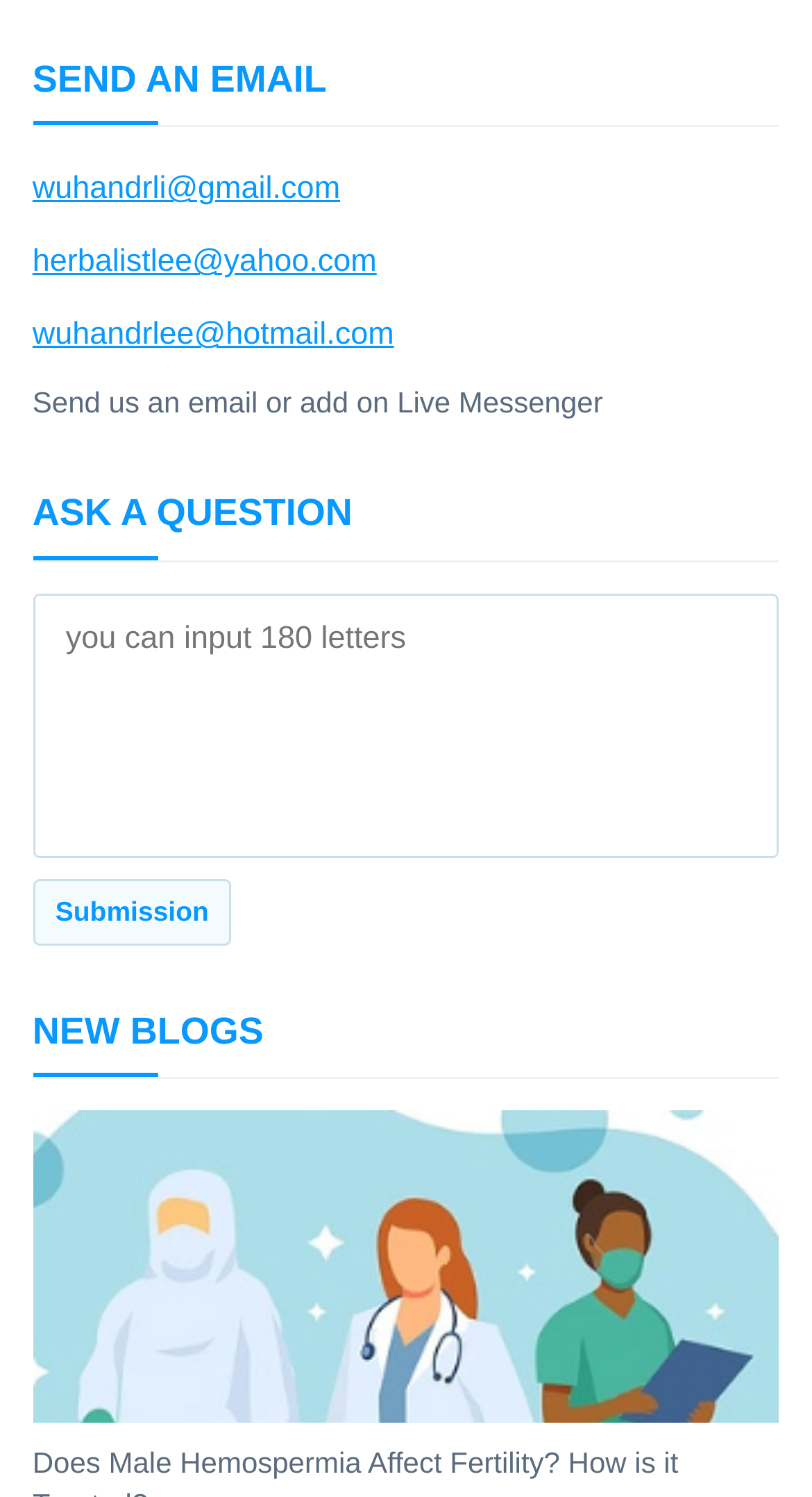What is the topic of the blog post?
Using the visual information, answer the question in a single word or phrase.

Male Hemospermia